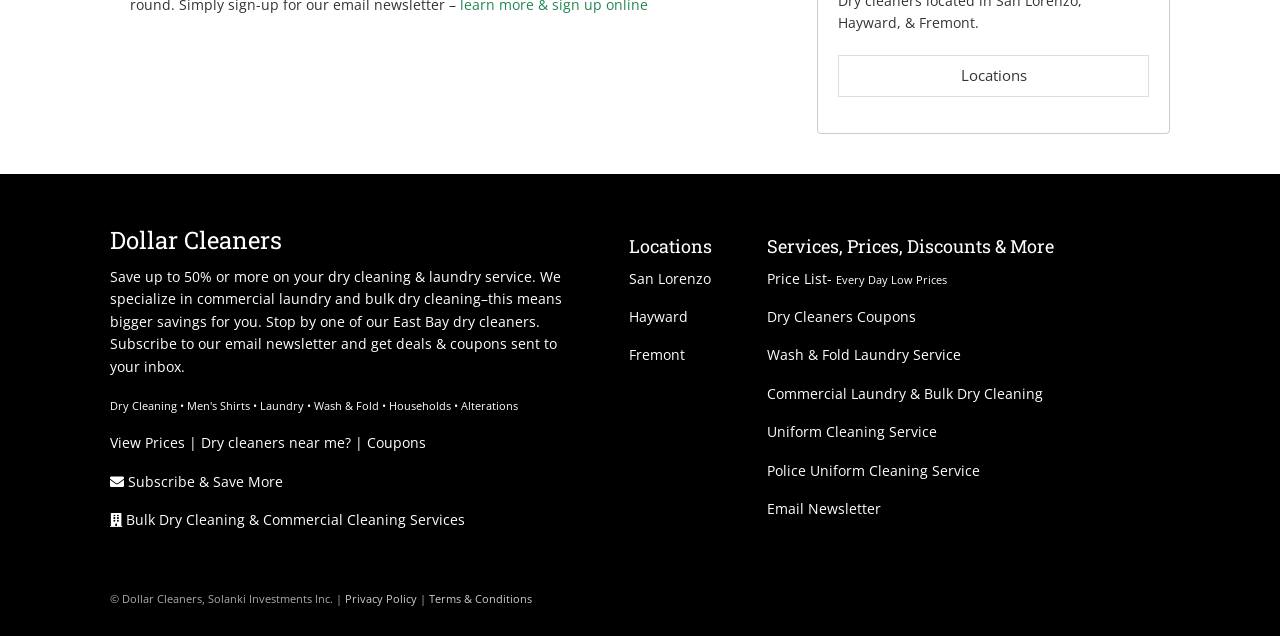Please give a short response to the question using one word or a phrase:
What services are offered by Dollar Cleaners?

dry cleaning, laundry, and more